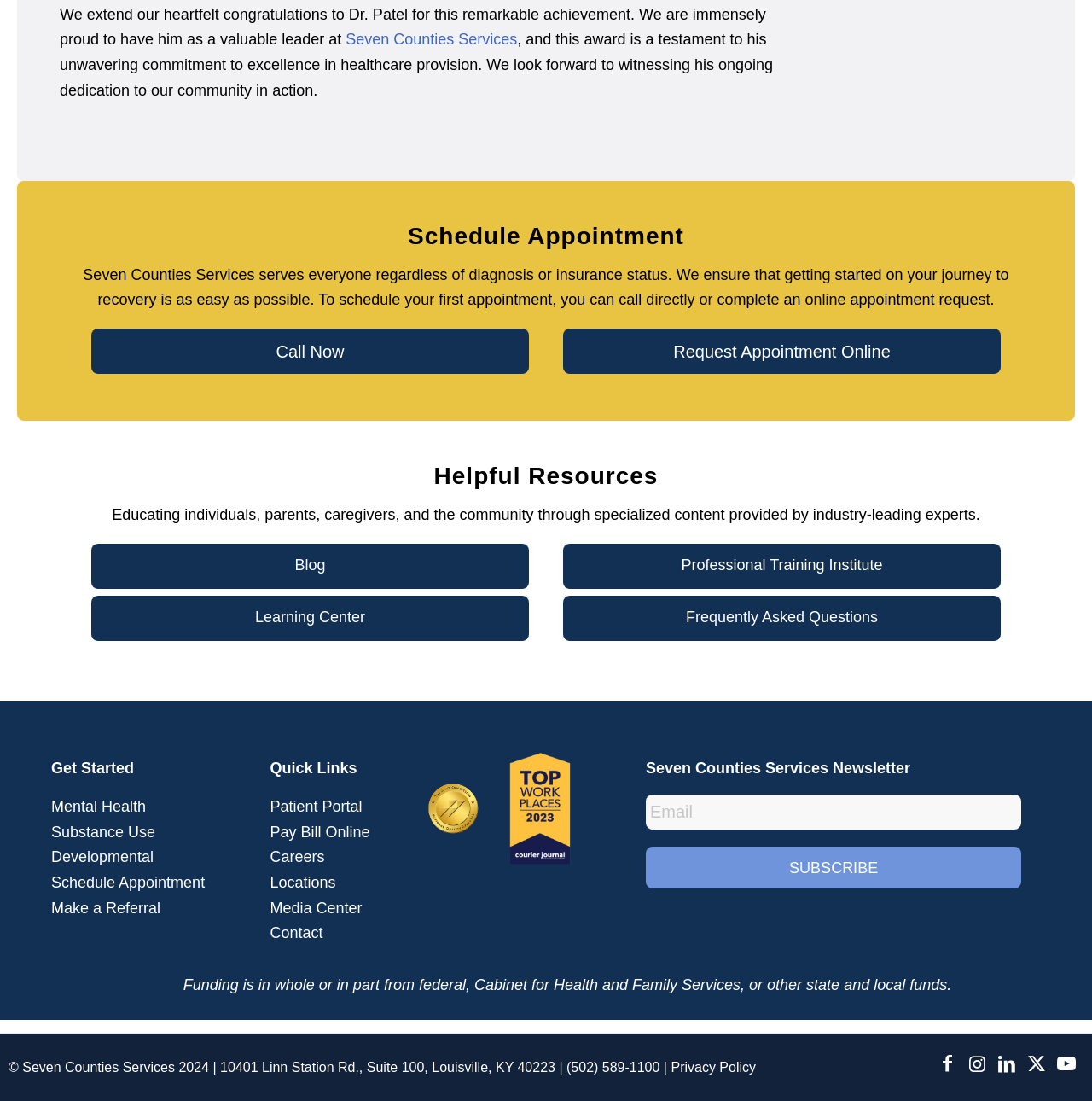Show the bounding box coordinates for the element that needs to be clicked to execute the following instruction: "Schedule an appointment". Provide the coordinates in the form of four float numbers between 0 and 1, i.e., [left, top, right, bottom].

[0.055, 0.203, 0.945, 0.227]